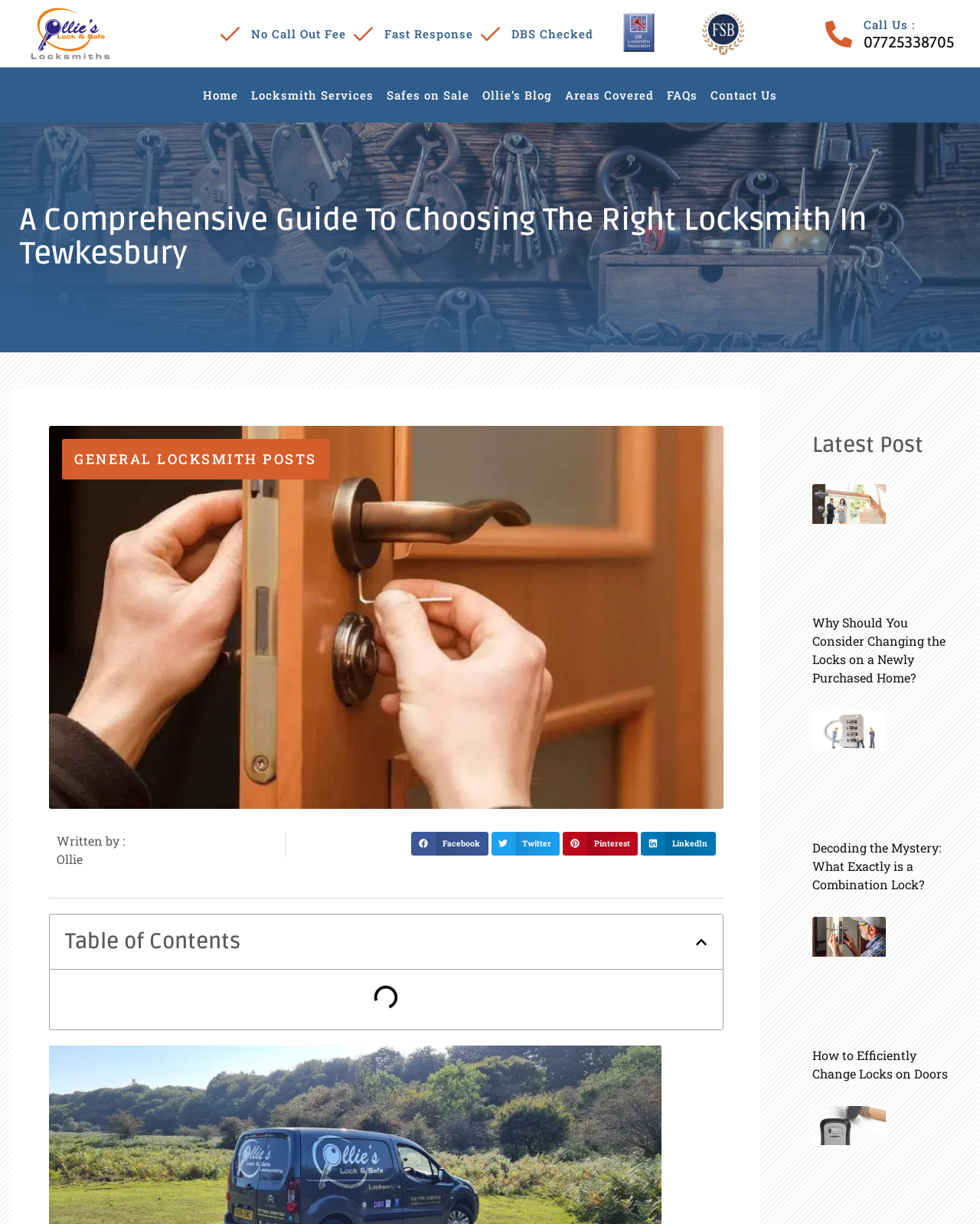What is the purpose of the 'Share on' buttons?
Answer the question with a single word or phrase derived from the image.

To share on social media